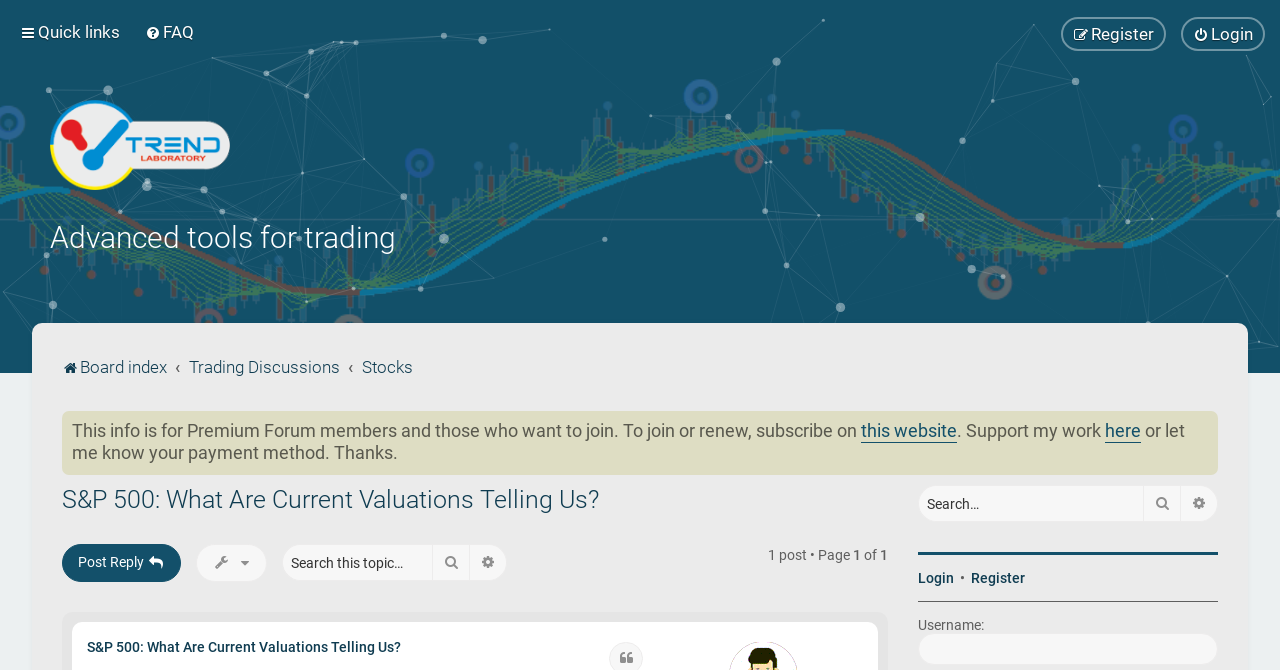Indicate the bounding box coordinates of the element that needs to be clicked to satisfy the following instruction: "Click on the 'Board index' link". The coordinates should be four float numbers between 0 and 1, i.e., [left, top, right, bottom].

[0.039, 0.149, 0.18, 0.284]